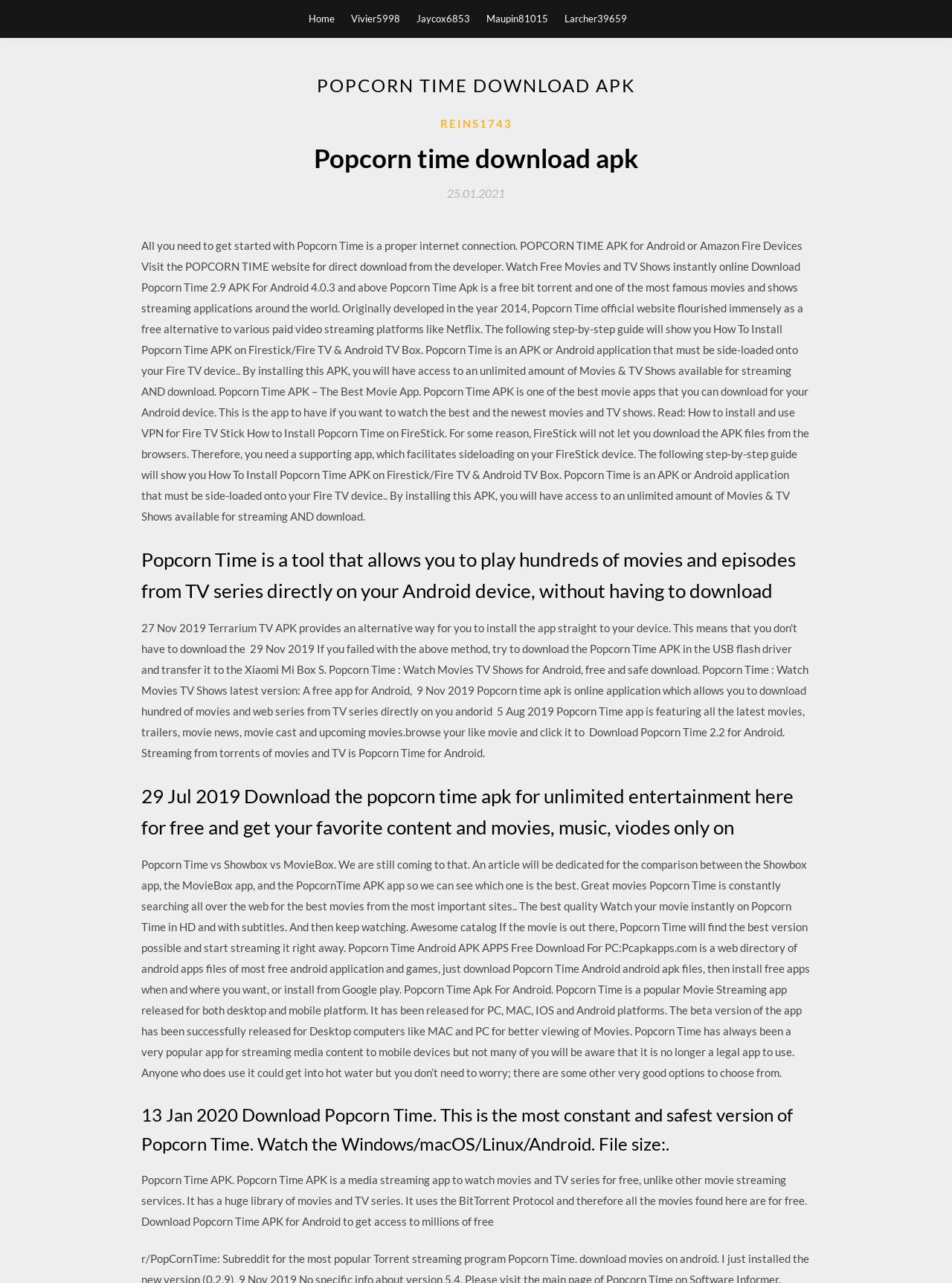Kindly respond to the following question with a single word or a brief phrase: 
What is the difference between Popcorn Time and other movie streaming apps?

It uses BitTorrent Protocol